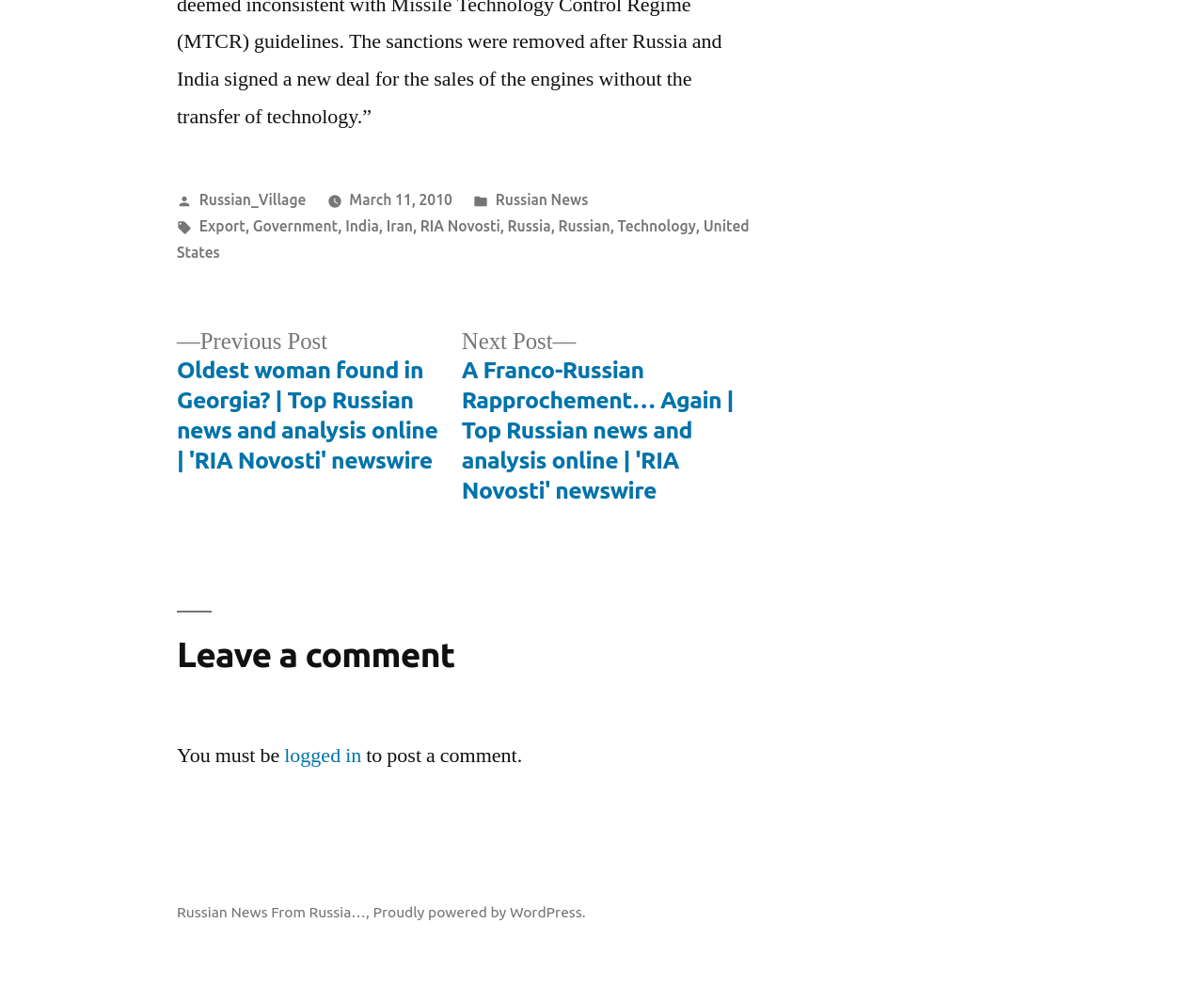Please specify the bounding box coordinates of the clickable section necessary to execute the following command: "Click on the 'Russian_Village' link".

[0.165, 0.194, 0.254, 0.211]